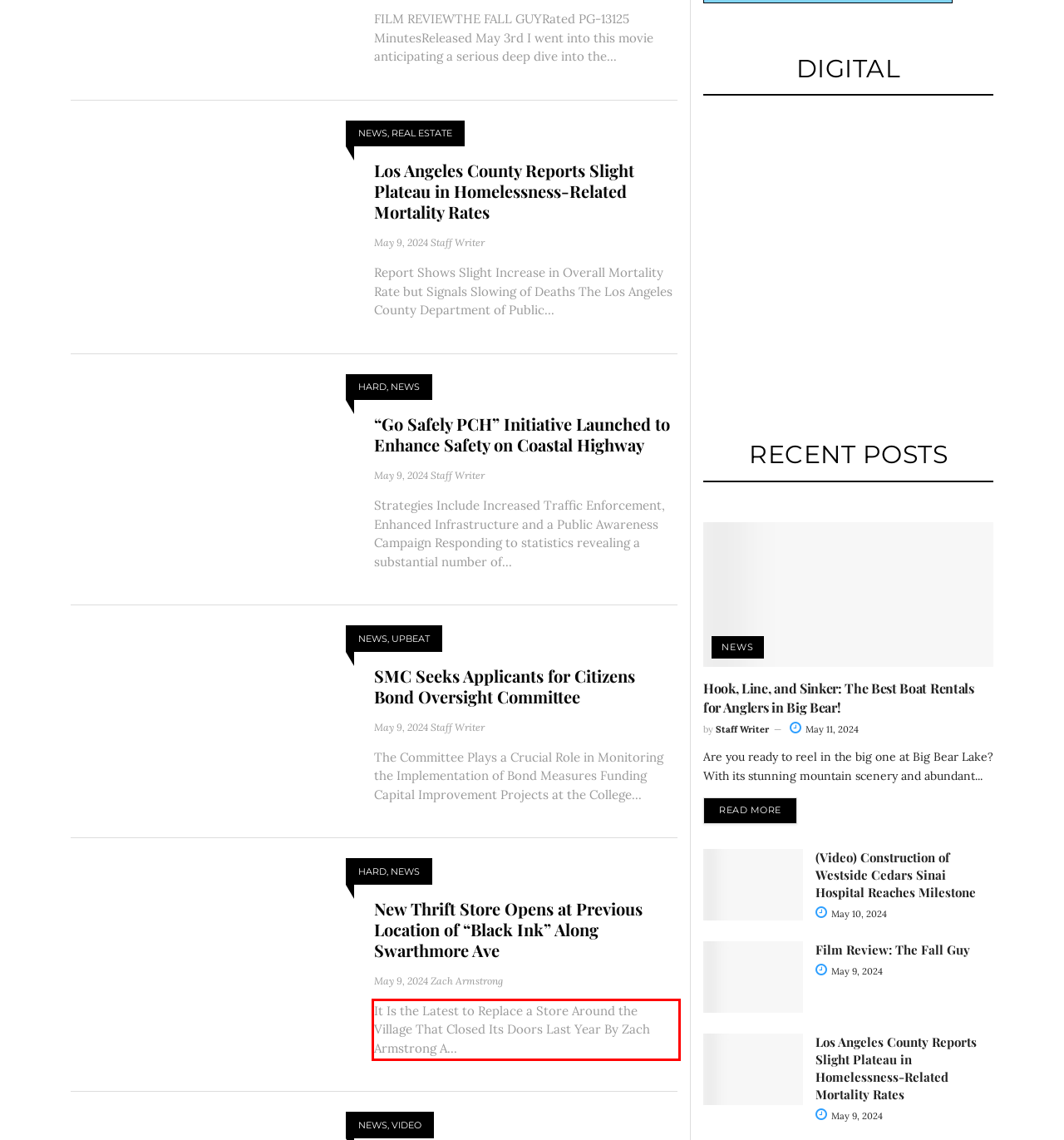You are provided with a screenshot of a webpage that includes a UI element enclosed in a red rectangle. Extract the text content inside this red rectangle.

It Is the Latest to Replace a Store Around the Village That Closed Its Doors Last Year By Zach Armstrong A...